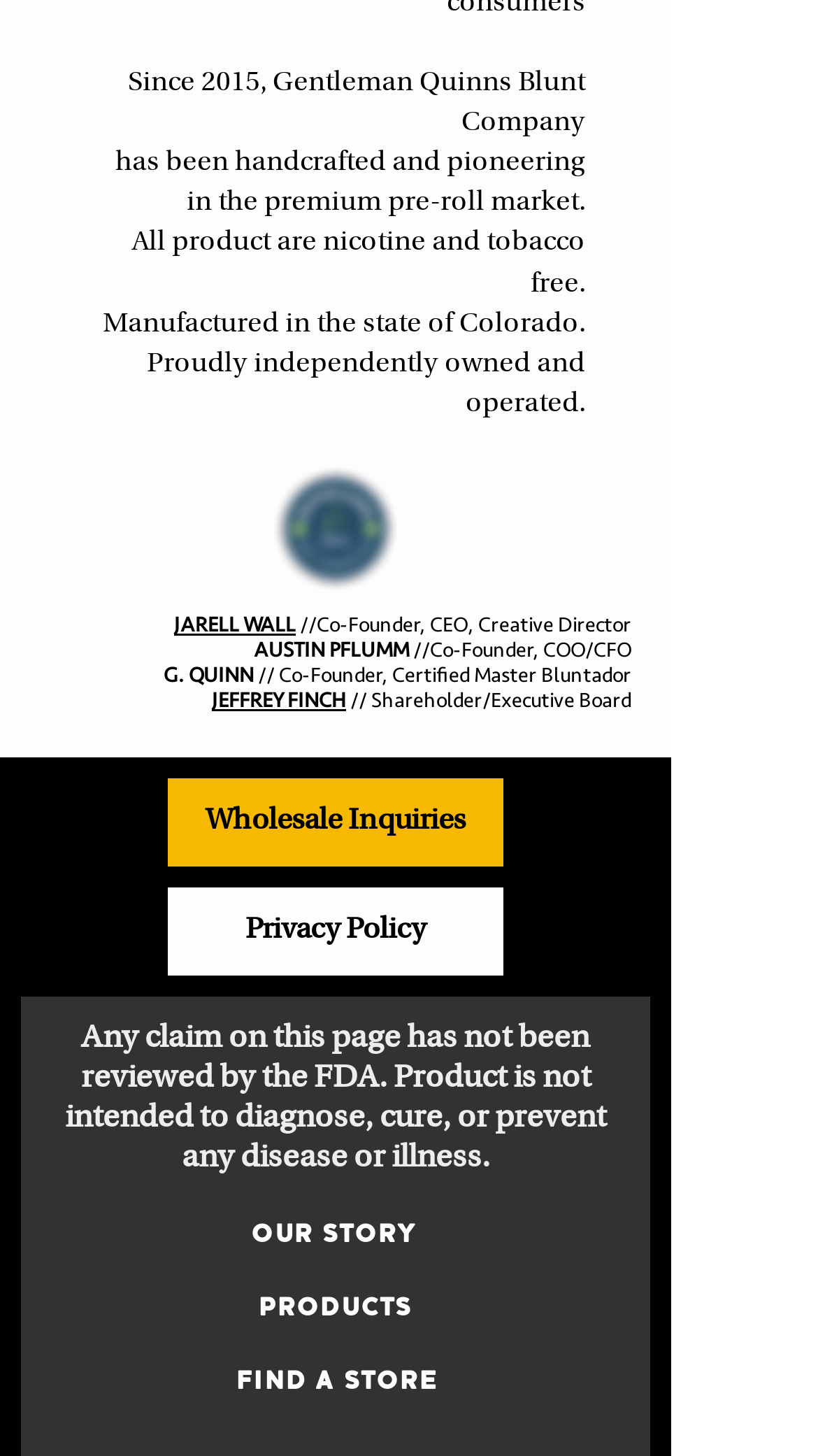What is Gentleman Quinns Blunt Company?
Your answer should be a single word or phrase derived from the screenshot.

Premium pre-roll market